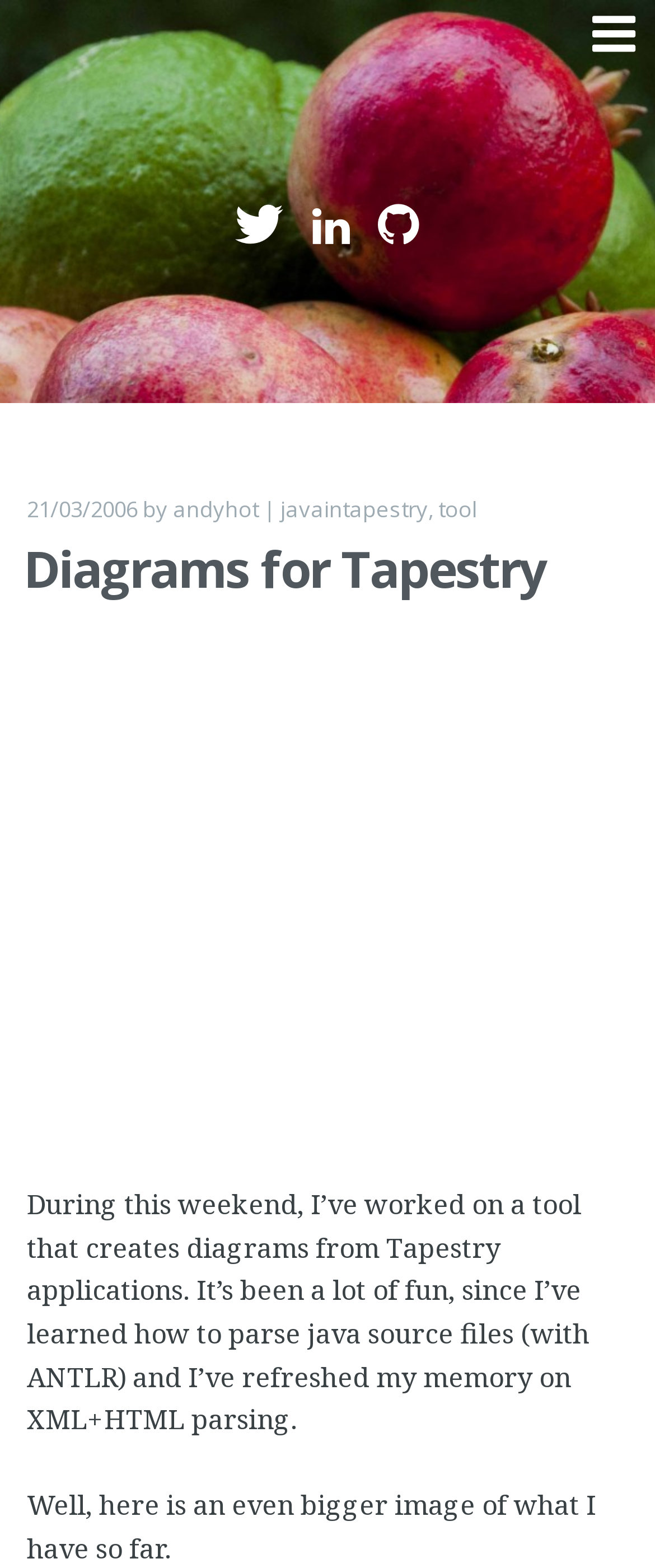Determine the bounding box coordinates for the clickable element to execute this instruction: "Click the 'Skip to content' link". Provide the coordinates as four float numbers between 0 and 1, i.e., [left, top, right, bottom].

[0.1, 0.0, 0.572, 0.06]